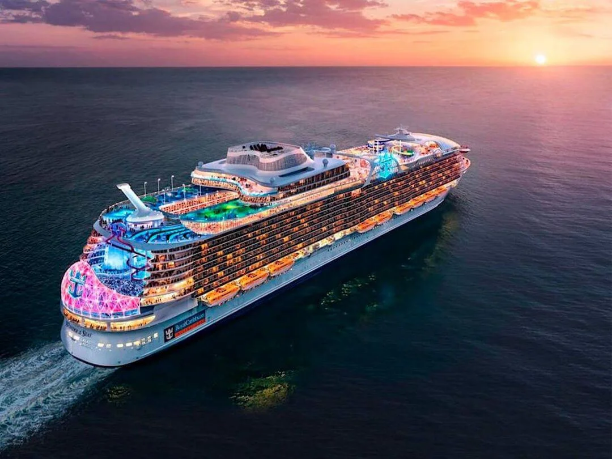Respond to the following question with a brief word or phrase:
What is the time of day depicted in the image?

Sunset